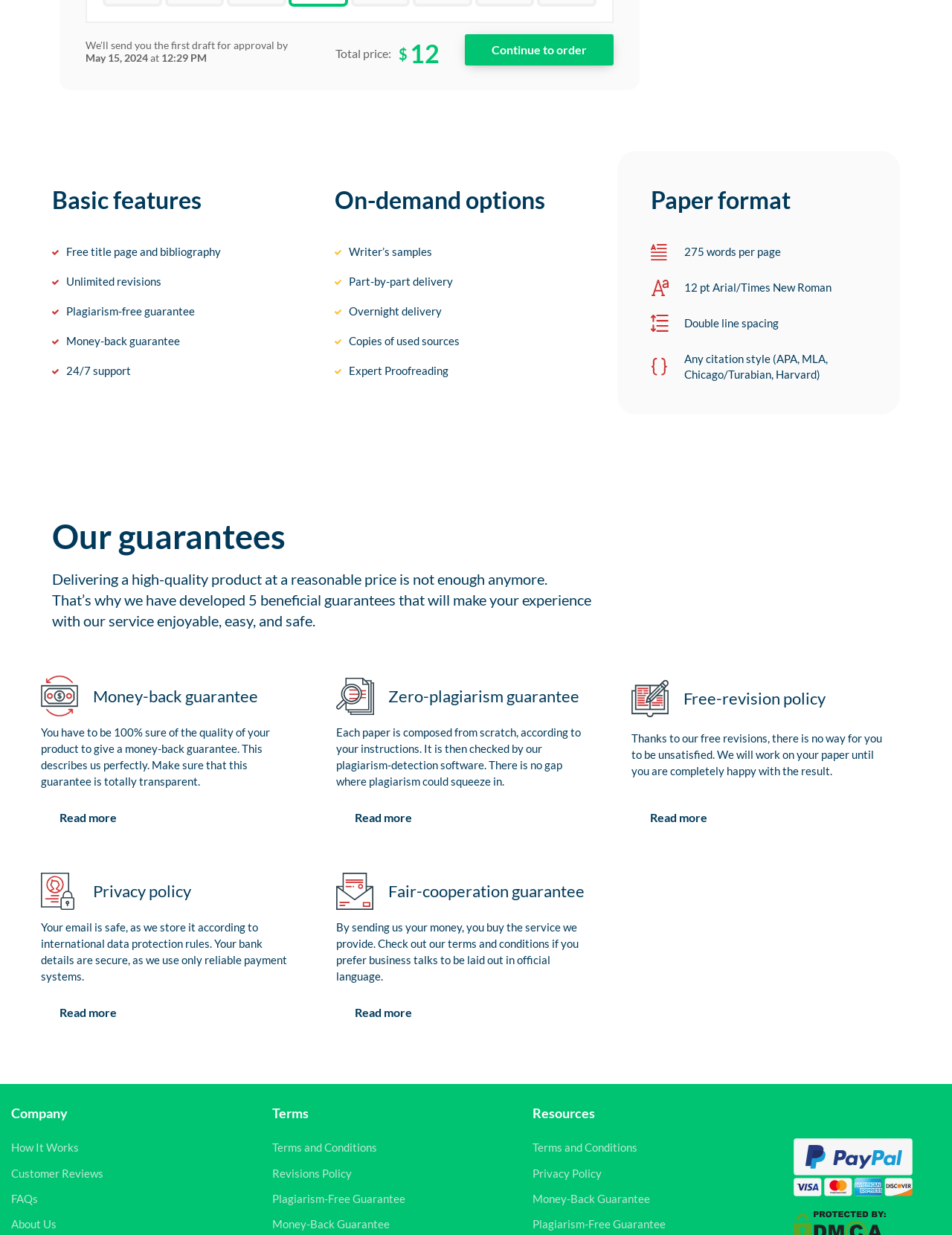Please locate the bounding box coordinates of the region I need to click to follow this instruction: "Leave a comment".

None